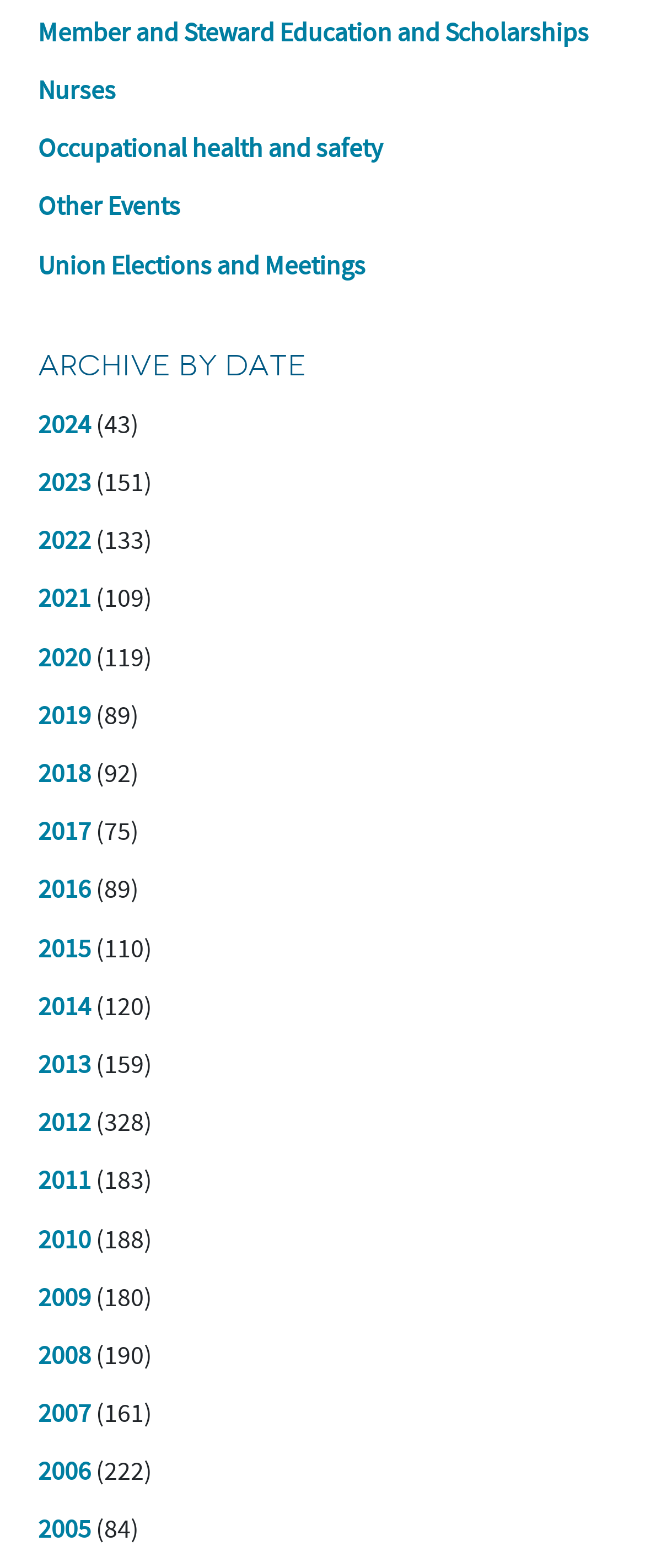Locate the bounding box coordinates of the element that needs to be clicked to carry out the instruction: "Open the menu". The coordinates should be given as four float numbers ranging from 0 to 1, i.e., [left, top, right, bottom].

None